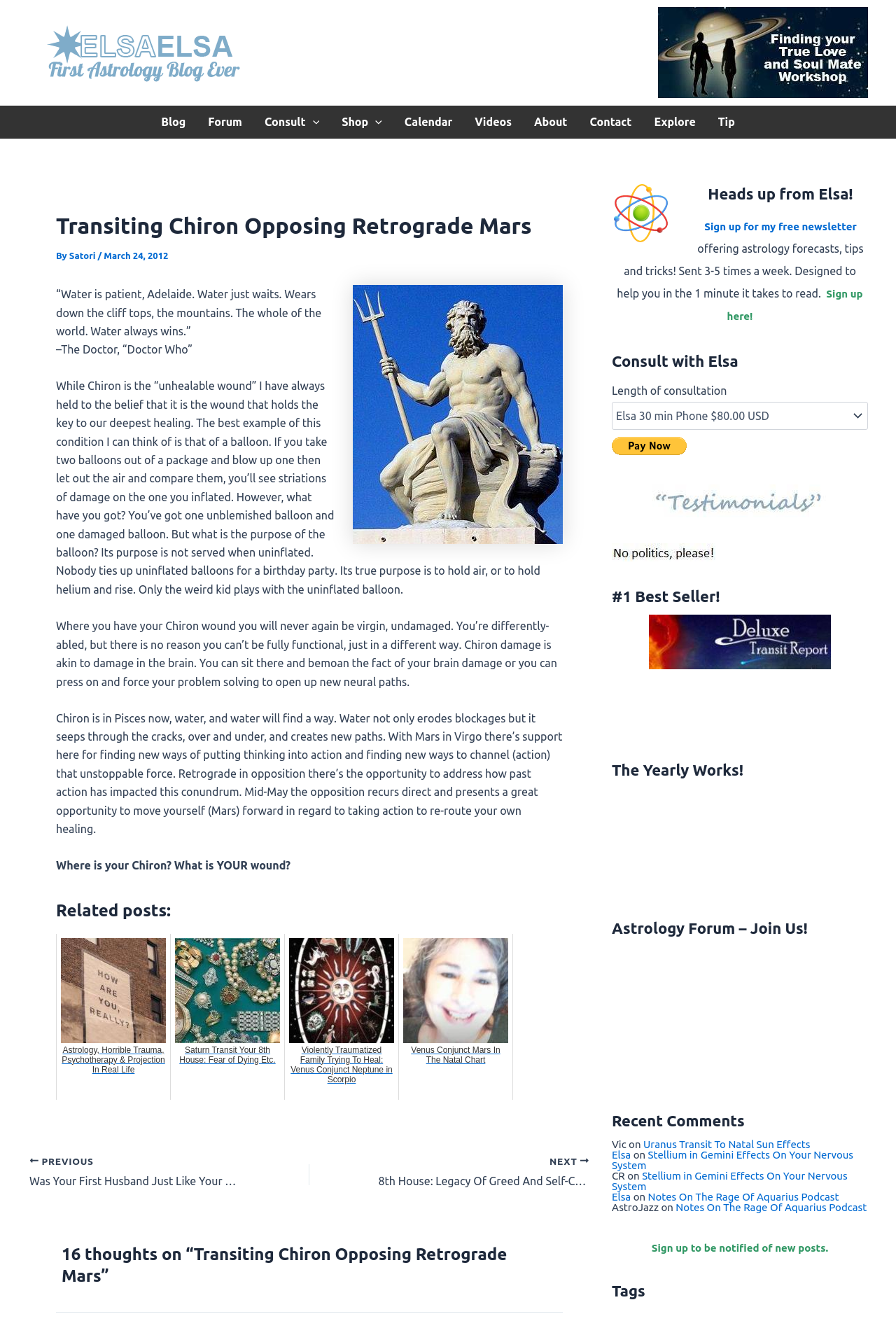Kindly determine the bounding box coordinates for the clickable area to achieve the given instruction: "View related posts".

[0.062, 0.681, 0.628, 0.698]